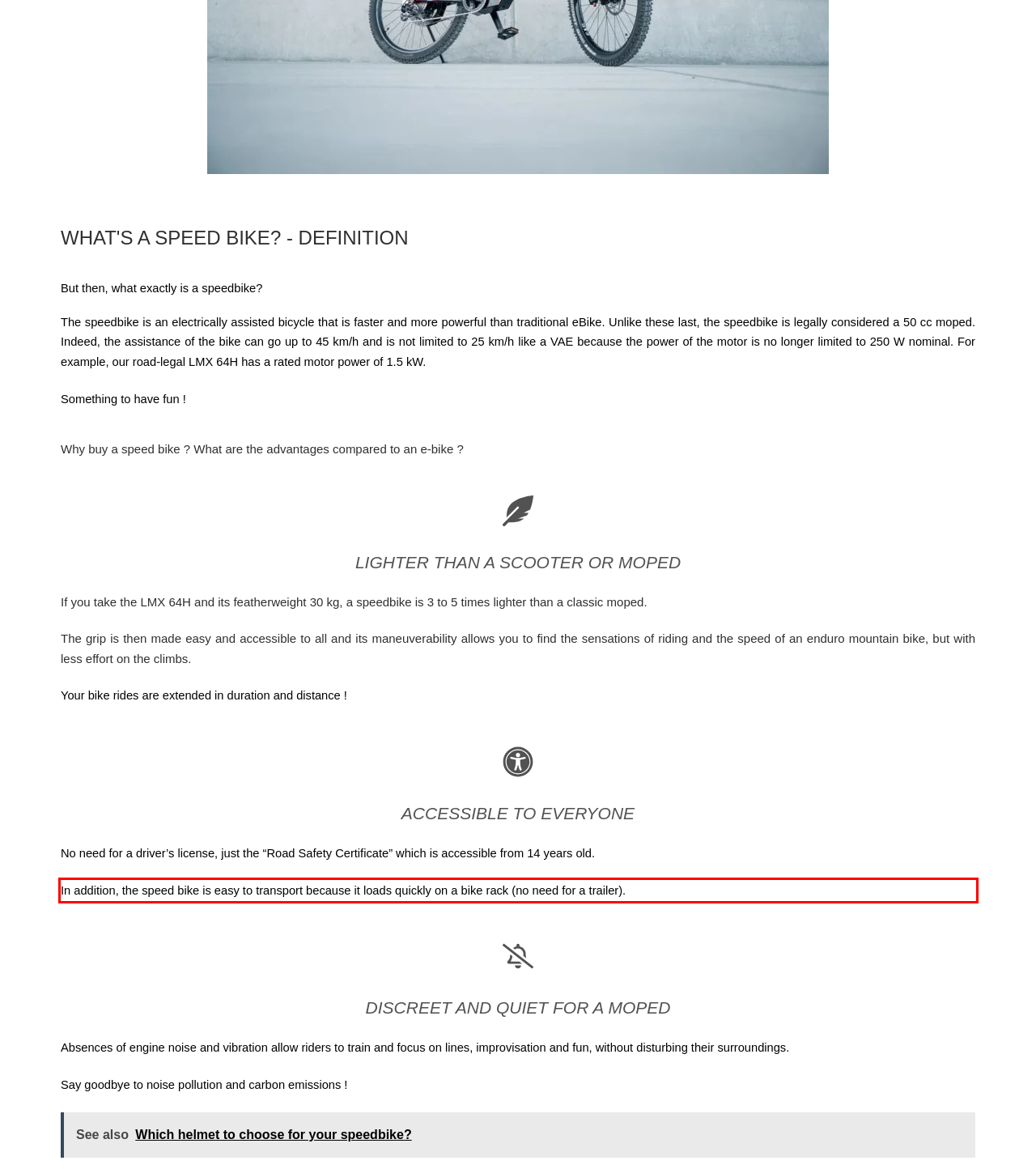Look at the provided screenshot of the webpage and perform OCR on the text within the red bounding box.

In addition, the speed bike is easy to transport because it loads quickly on a bike rack (no need for a trailer).